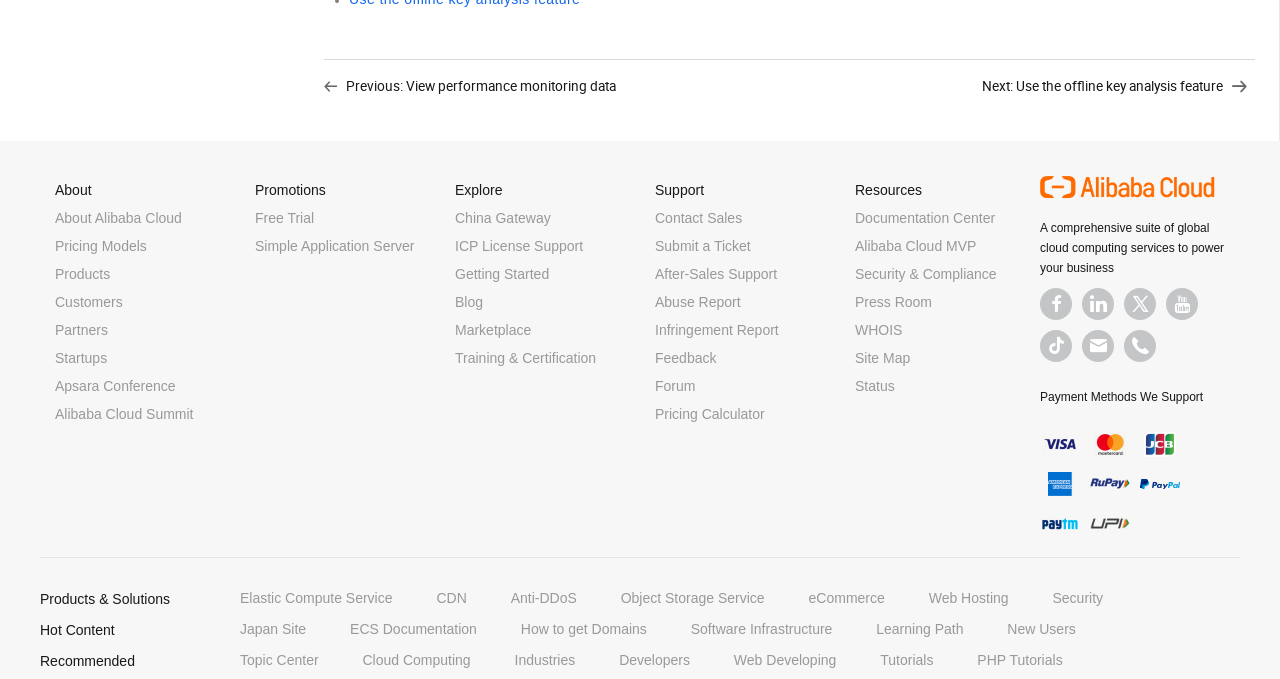Please identify the bounding box coordinates of the element on the webpage that should be clicked to follow this instruction: "Click on the 'About Alibaba Cloud' link". The bounding box coordinates should be given as four float numbers between 0 and 1, formatted as [left, top, right, bottom].

[0.043, 0.31, 0.142, 0.333]